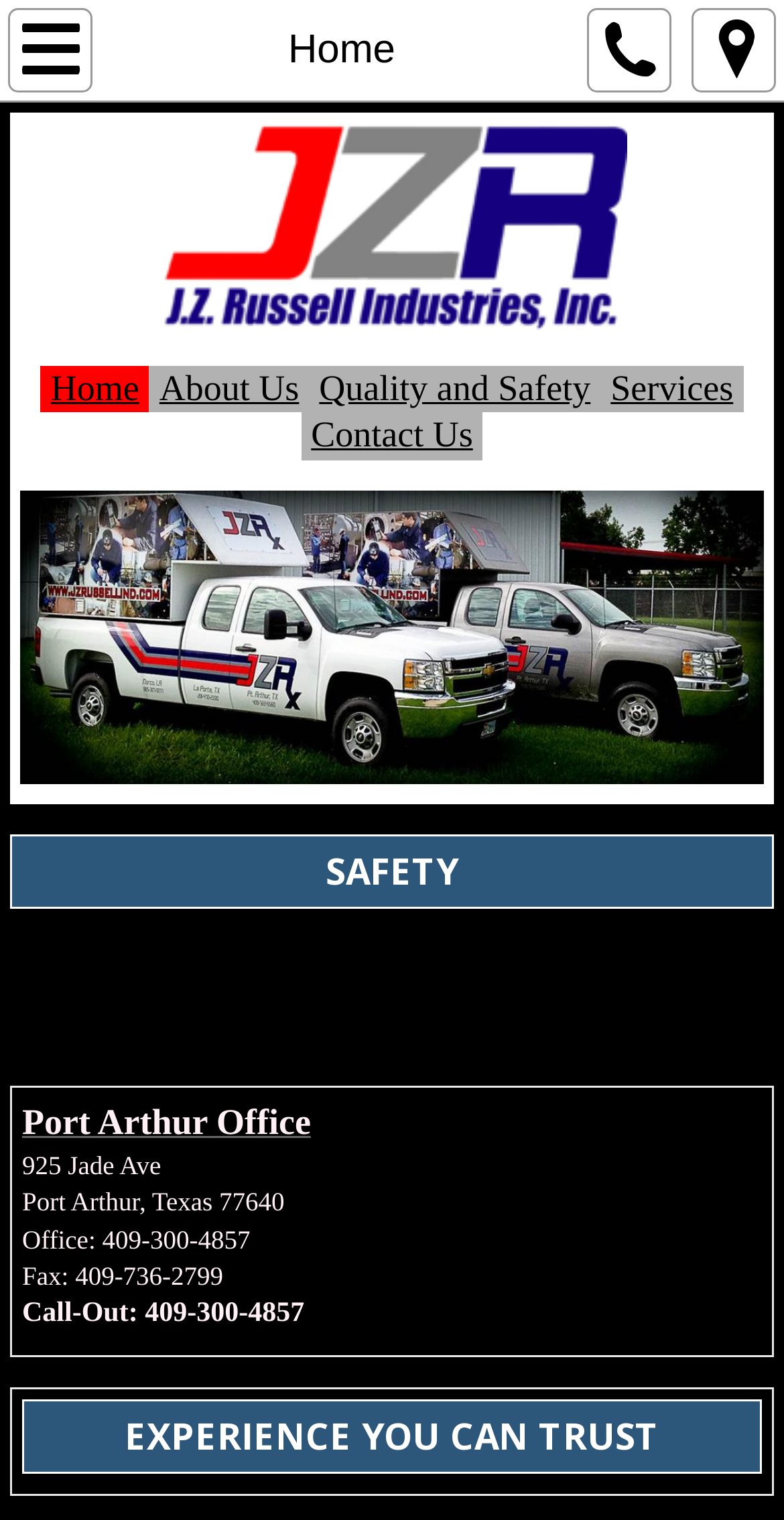From the webpage screenshot, identify the region described by Quality and Safety. Provide the bounding box coordinates as (top-left x, top-left y, bottom-right x, bottom-right y), with each value being a floating point number between 0 and 1.

[0.394, 0.241, 0.766, 0.272]